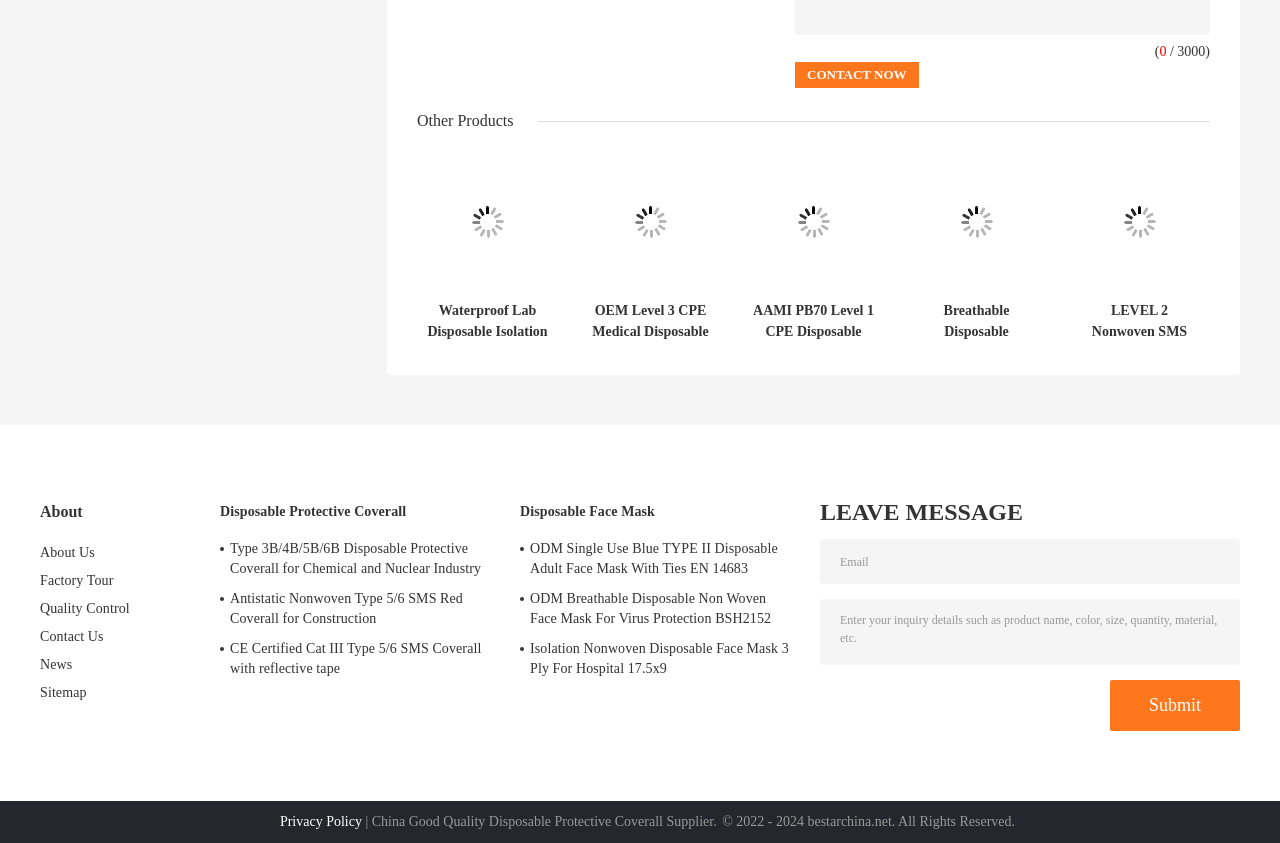Locate the bounding box coordinates of the clickable region necessary to complete the following instruction: "Click the Contact Now button". Provide the coordinates in the format of four float numbers between 0 and 1, i.e., [left, top, right, bottom].

[0.621, 0.074, 0.718, 0.105]